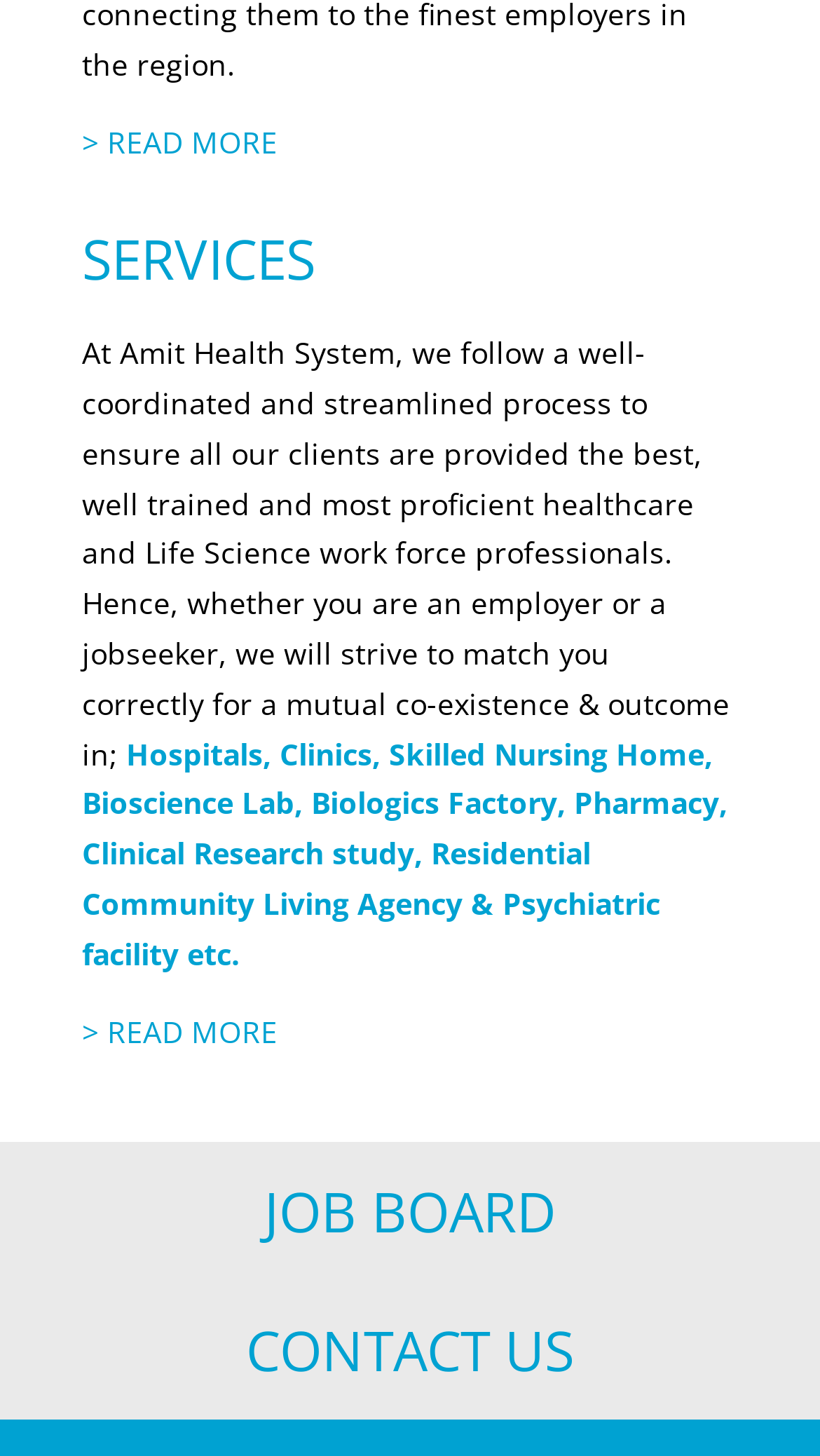Kindly respond to the following question with a single word or a brief phrase: 
What types of facilities are served by Amit Health System?

Hospitals, Clinics, etc.